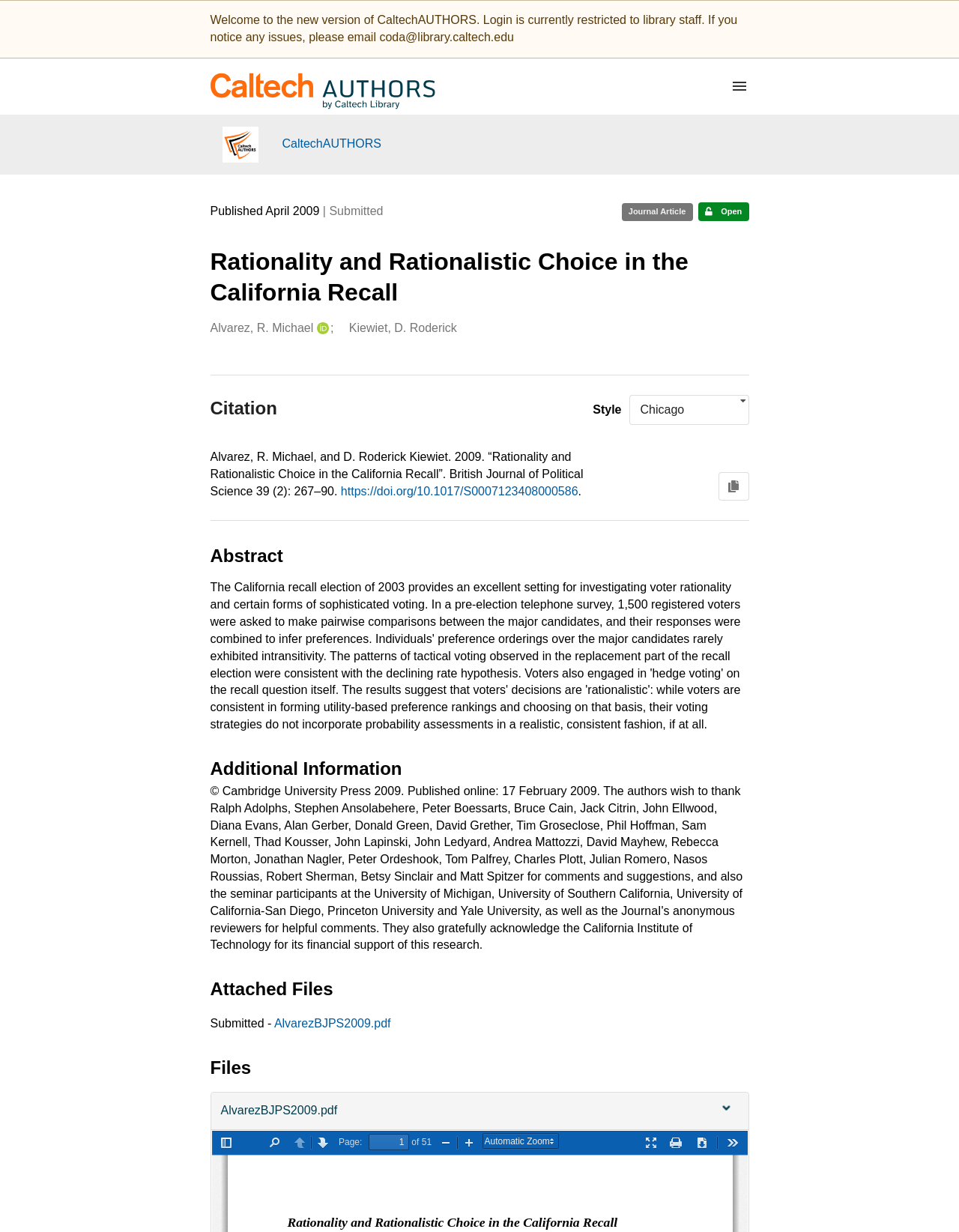Who are the creators of this article?
Observe the image and answer the question with a one-word or short phrase response.

Alvarez, R. Michael, and D. Roderick Kiewiet